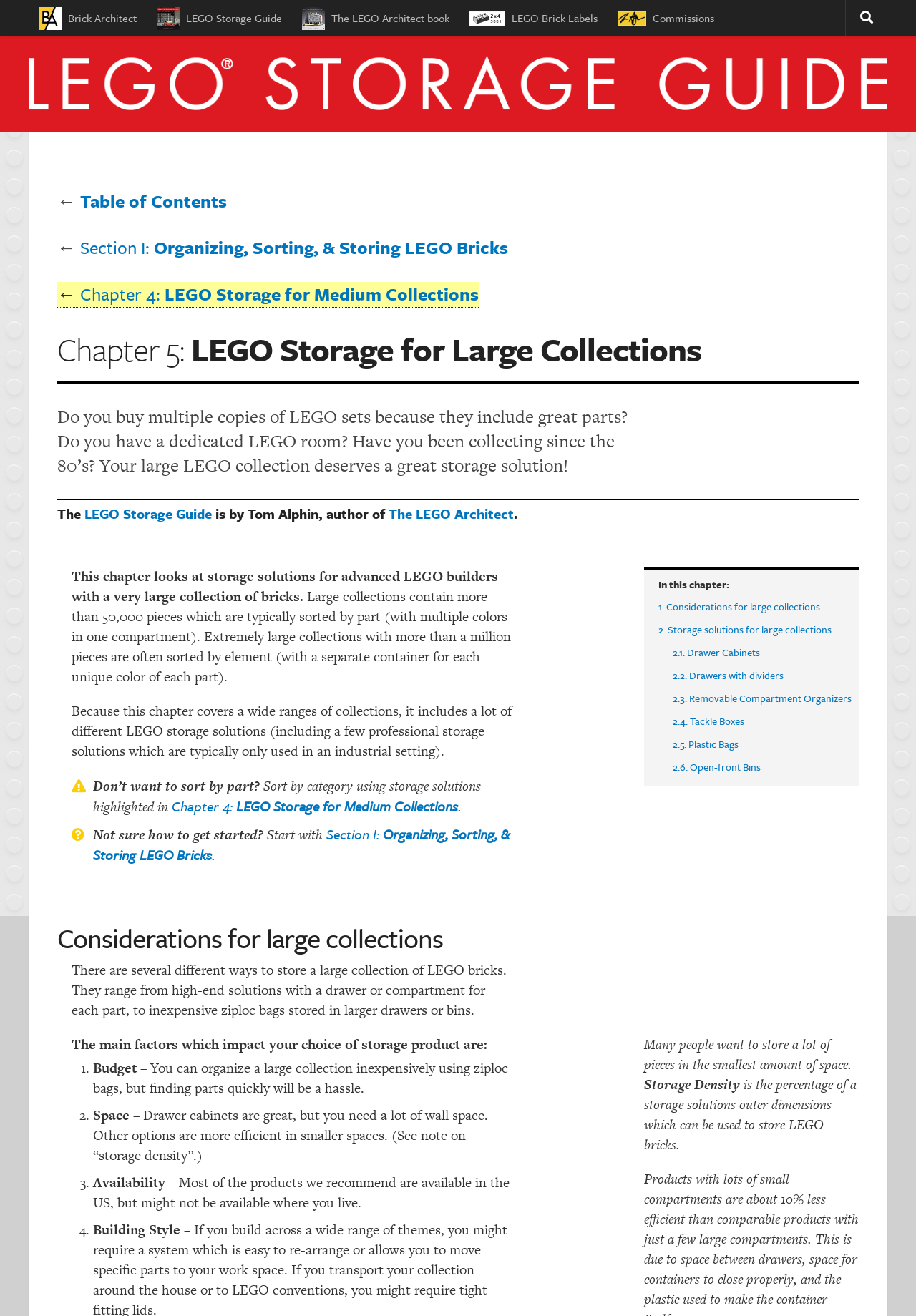Point out the bounding box coordinates of the section to click in order to follow this instruction: "Click on the '1. Considerations for large collections' link".

[0.719, 0.455, 0.895, 0.466]